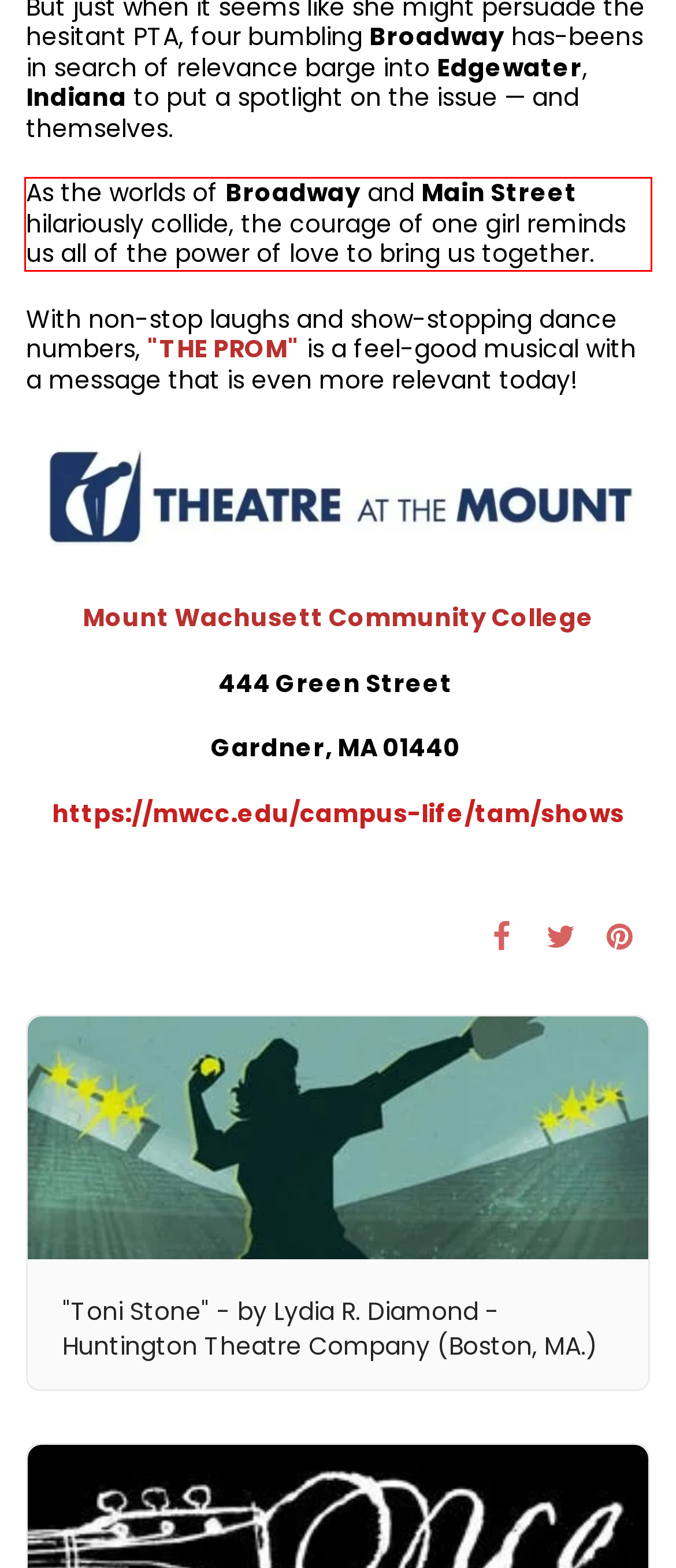Please identify and extract the text from the UI element that is surrounded by a red bounding box in the provided webpage screenshot.

As the worlds of Broadway and Main Street hilariously collide, the courage of one girl reminds us all of the power of love to bring us together.